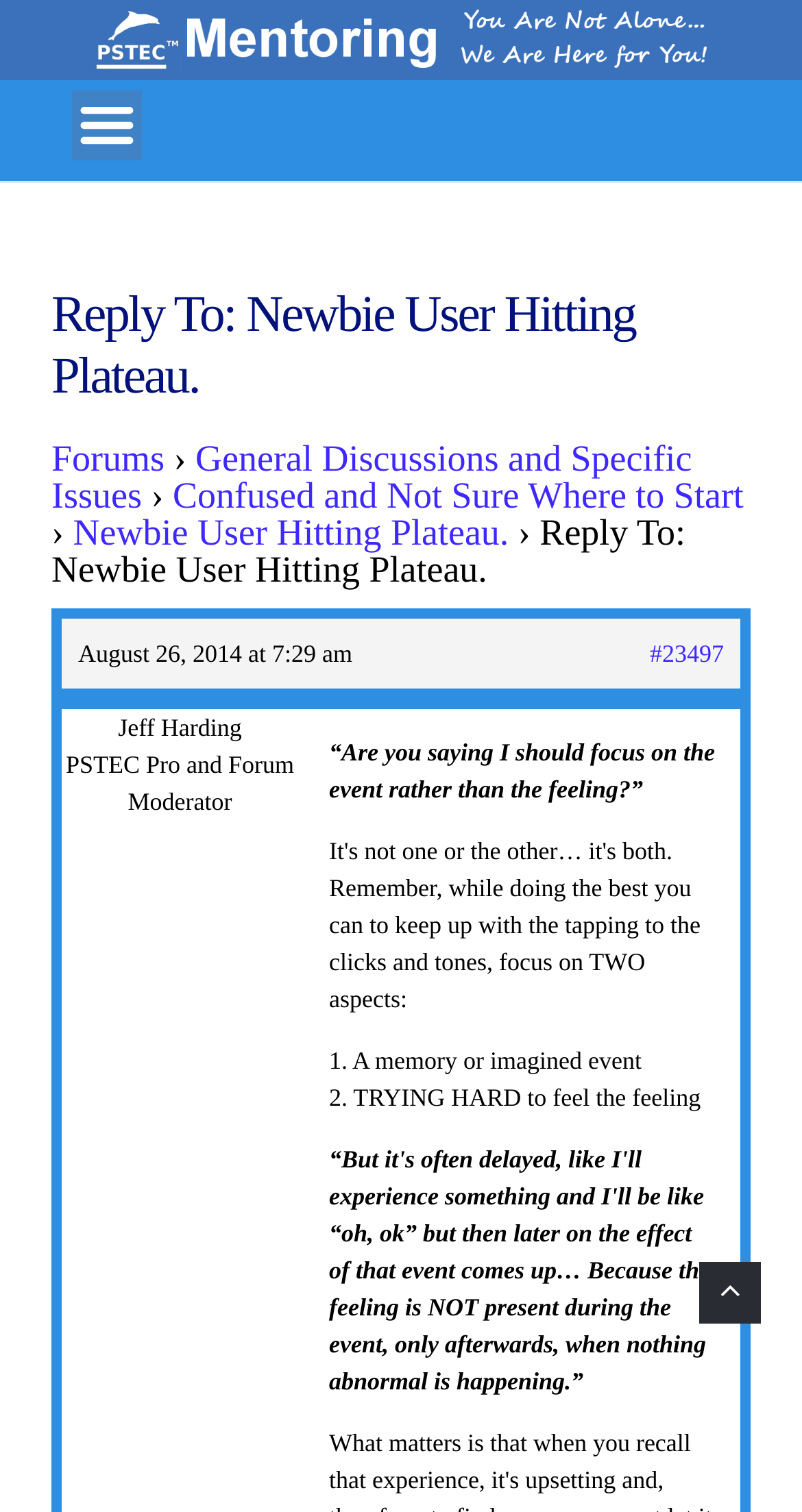Construct a comprehensive description capturing every detail on the webpage.

The webpage is about PSTEC Mentoring, with a prominent link at the top with the same title. Below the title, there is an image on the left side, taking up about 9% of the screen width. 

To the right of the image, there is a heading that reads "Reply To: Newbie User Hitting Plateau." Below the heading, there are several links and static text elements. The links are arranged horizontally, with "Forums" on the left, followed by a "›" symbol, then "General Discussions and Specific Issues", and another "›" symbol. Further to the right, there are more links, including "Confused and Not Sure Where to Start" and "Newbie User Hitting Plateau." 

Below these links, there is a static text element that reads "Reply To: Newbie User Hitting Plateau." again, followed by a date and time "August 26, 2014 at 7:29 am". To the right of the date, there is a link "#23497". 

Below this section, there is a static text element with the name "Jeff Harding", and another element with the title "PSTEC Pro and Forum Moderator". 

The main content of the page appears to be a discussion or forum post, with a quote "“Are you saying I should focus on the event rather than the feeling?”" followed by two numbered points, "1. A memory or imagined event" and "2. TRYING HARD to feel the feeling".